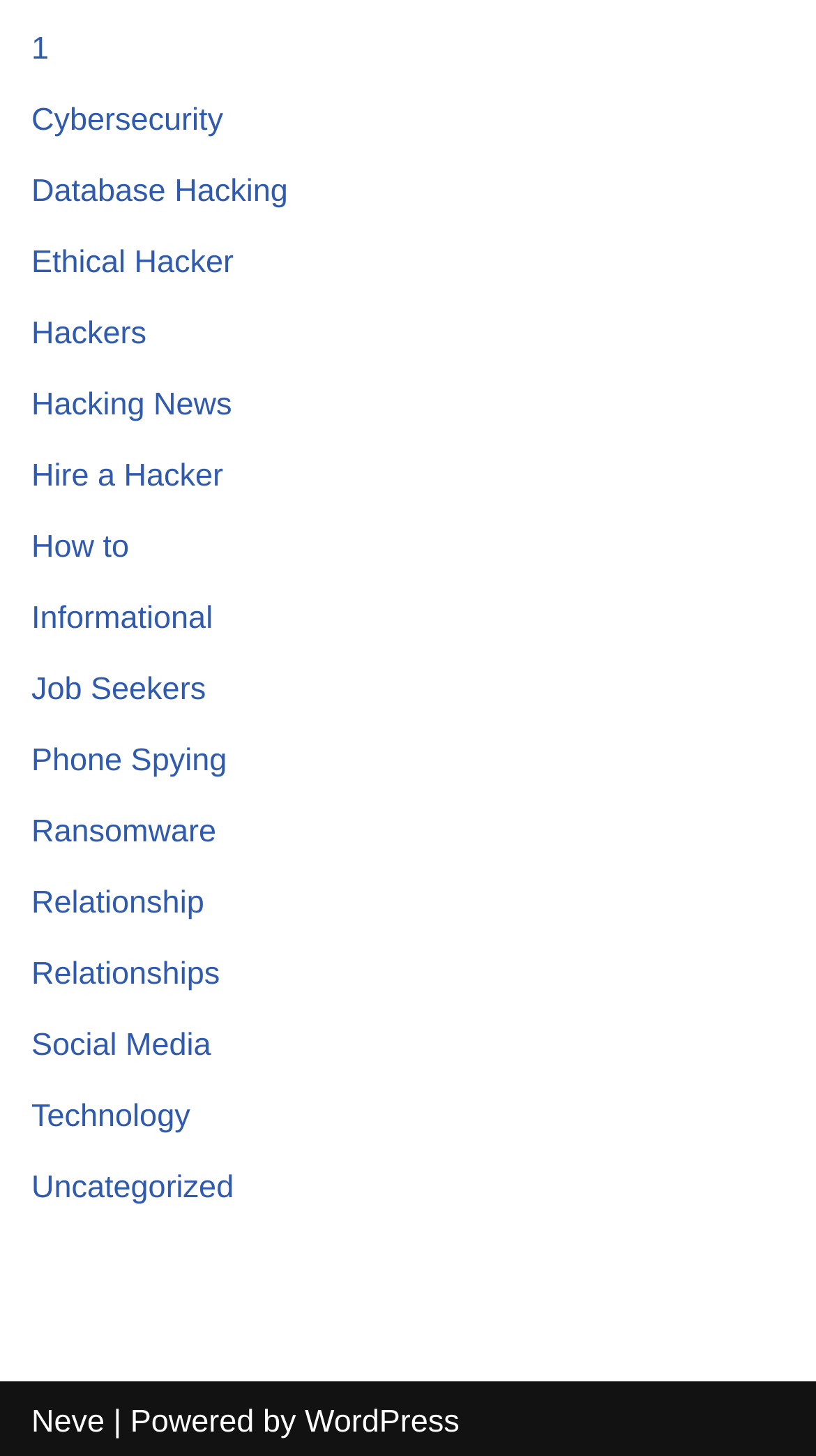What is the last link in the main menu?
Based on the visual information, provide a detailed and comprehensive answer.

I looked at the main menu and found that the last link is 'Uncategorized', which is located at the bottom of the menu.